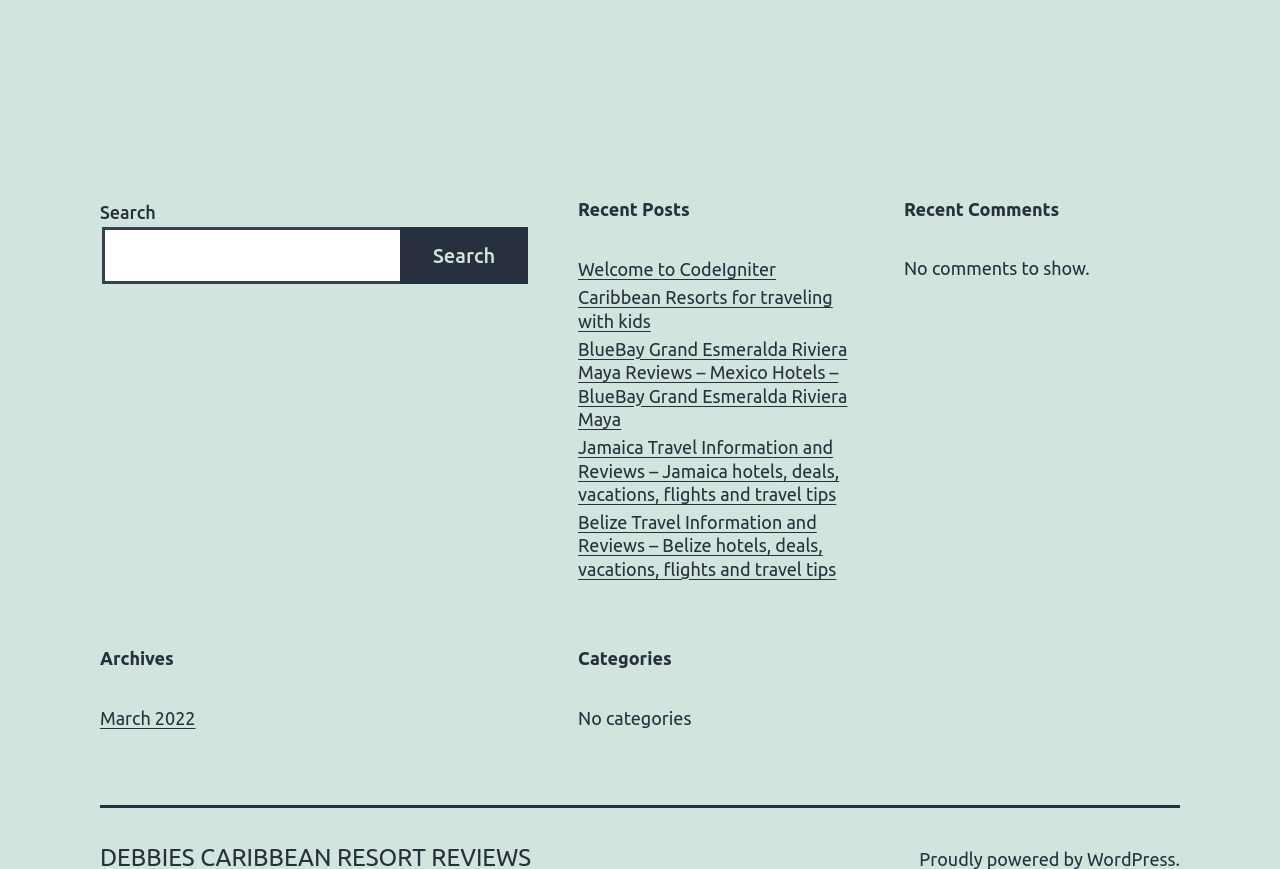Specify the bounding box coordinates of the area to click in order to follow the given instruction: "visit WordPress website."

[0.849, 0.976, 0.918, 0.999]